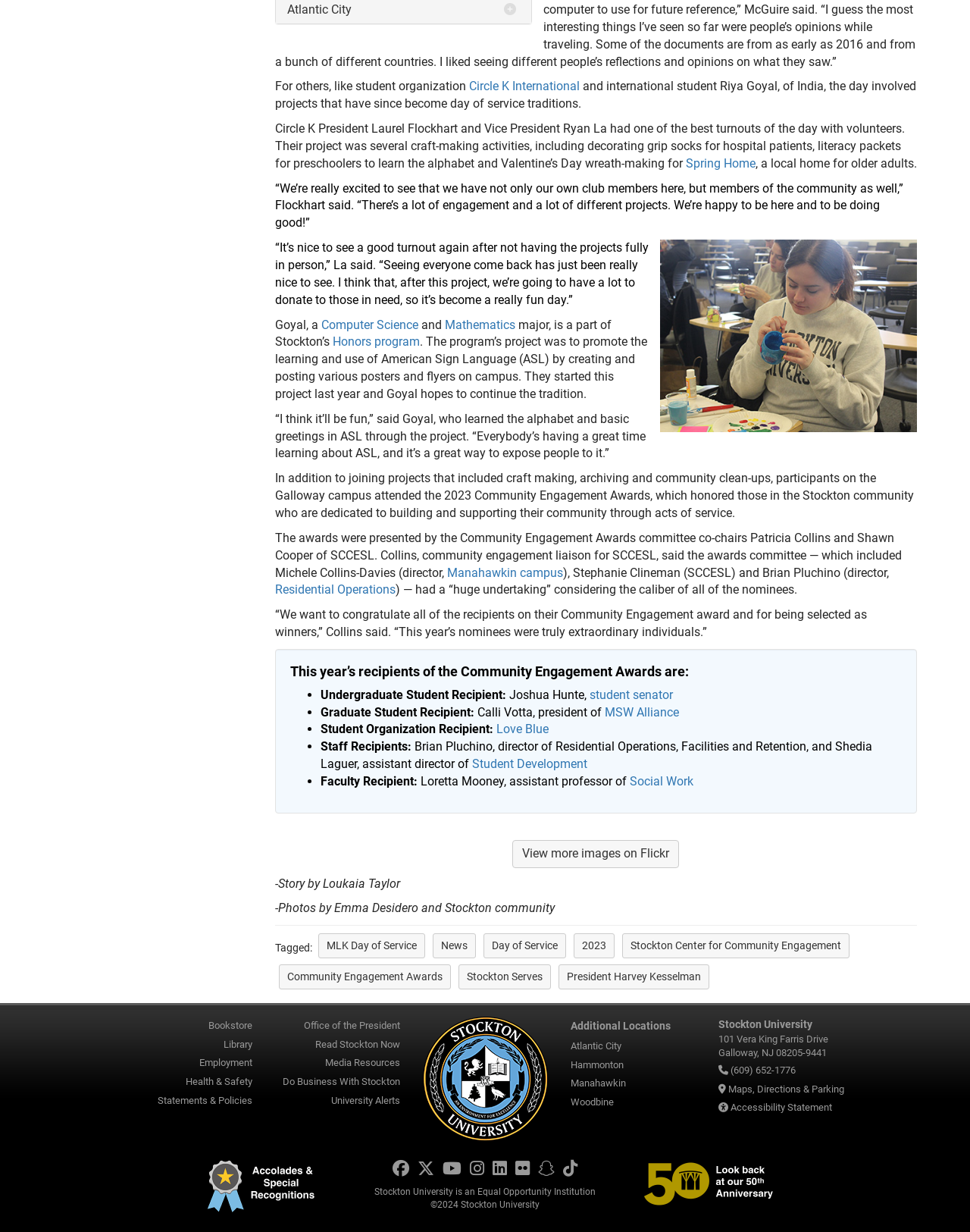What is the location of the Stockton University campus mentioned in the article?
Using the image as a reference, answer with just one word or a short phrase.

Galloway, NJ